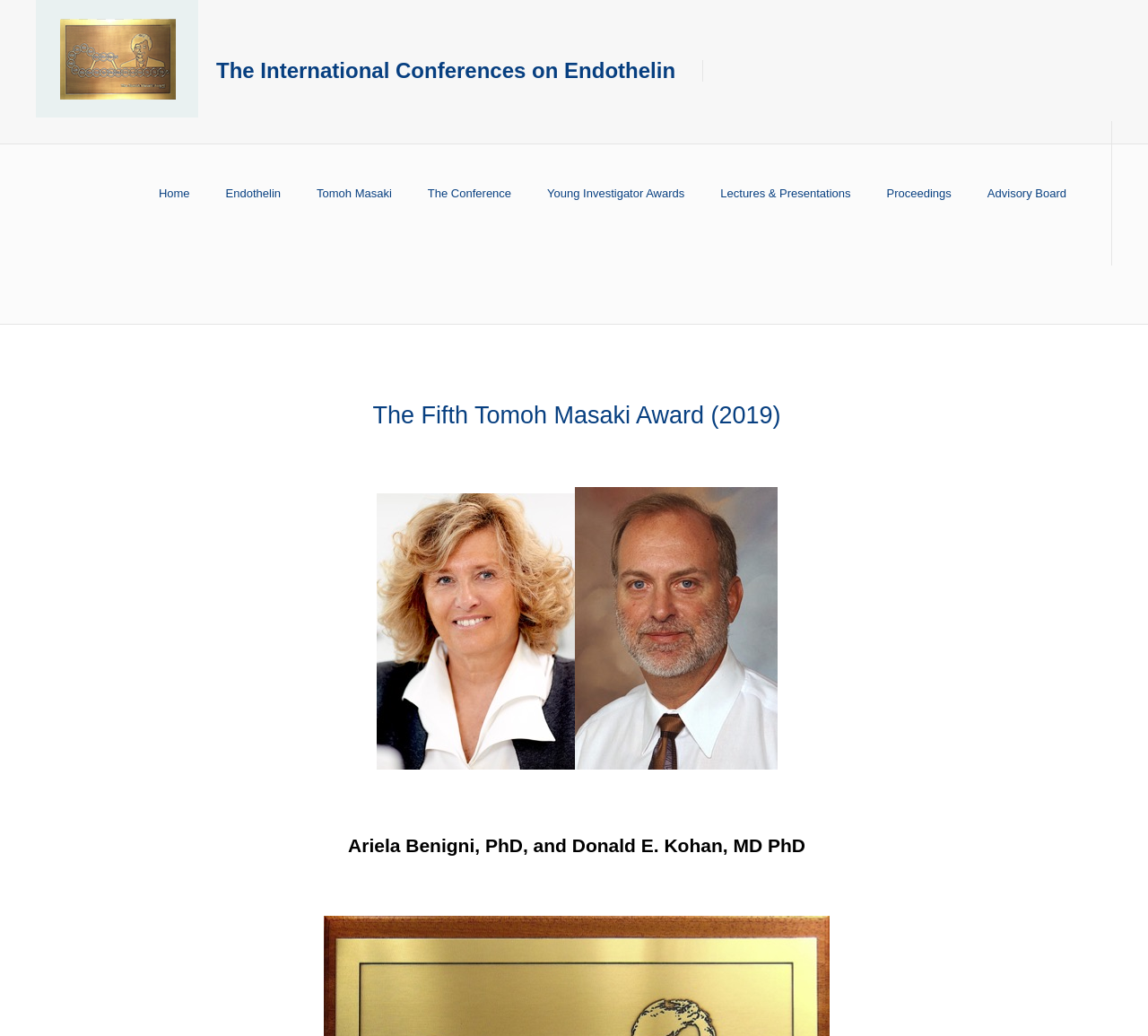Can you find the bounding box coordinates for the element that needs to be clicked to execute this instruction: "go to home page"? The coordinates should be given as four float numbers between 0 and 1, i.e., [left, top, right, bottom].

[0.13, 0.174, 0.173, 0.199]